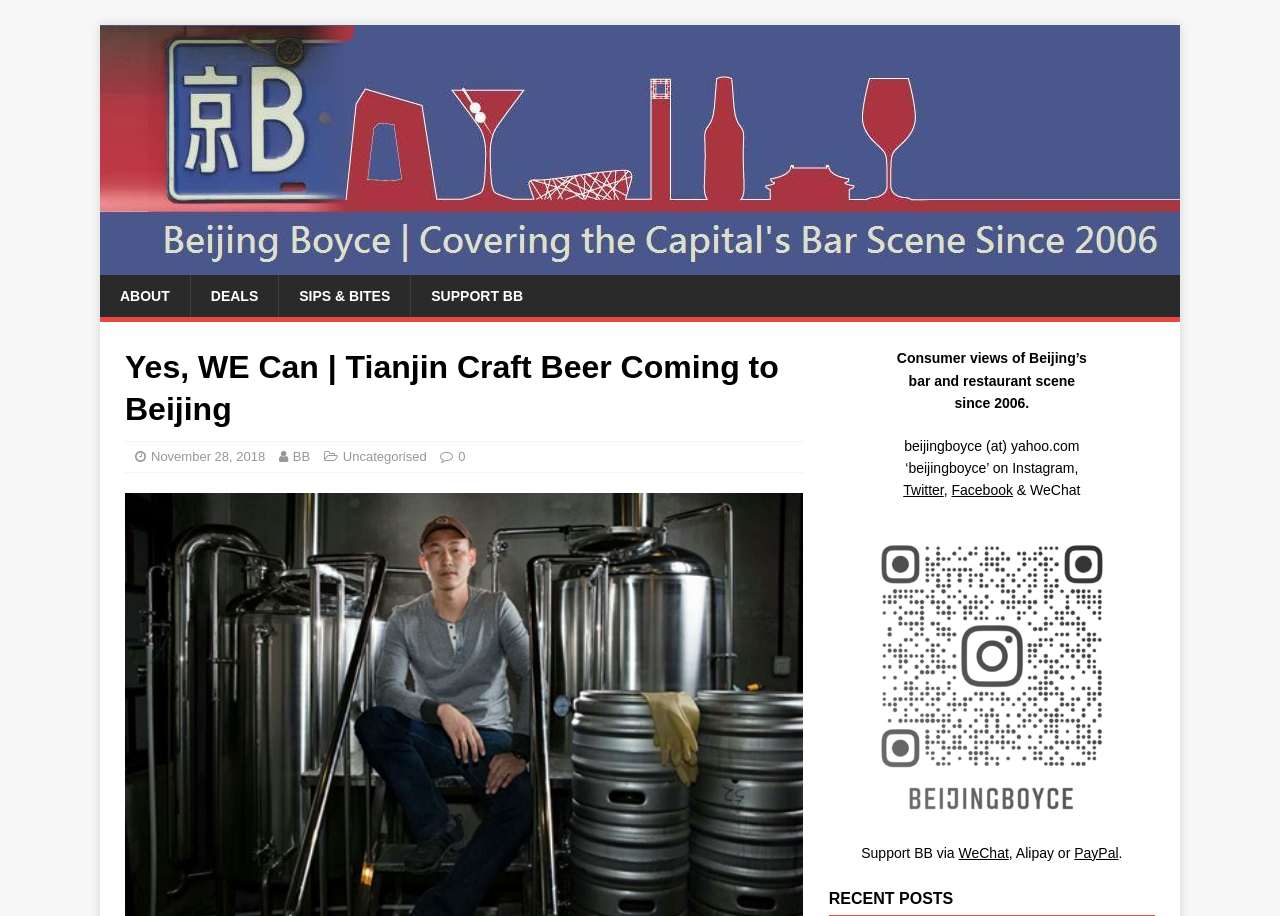Give a full account of the webpage's elements and their arrangement.

This webpage is about Beijing Boyce, a blog that covers the bar and restaurant scene in Beijing since 2006. At the top left corner, there is a logo image of Beijing Boyce, accompanied by a link to the website. Below the logo, there are five navigation links: ABOUT, DEALS, SIPS & BITES, SUPPORT BB, and an unnamed link to the website's main page.

The main content of the webpage is an article titled "Yes, WE Can | Tianjin Craft Beer Coming to Beijing". The article's title is followed by a series of links to the publication date, author, and categories. The article's content is not fully described in the accessibility tree, but it appears to discuss Craft brewery WE in Tianjin and its owner Steve Wang, who will soon start selling canned versions of his beers in Beijing.

On the right side of the webpage, there are several static text elements that provide information about the website, including a description of the website's content, contact information, and links to social media platforms such as Instagram, Twitter, and Facebook. At the bottom of the webpage, there are links to support Beijing Boyce via WeChat, Alipay, or PayPal.